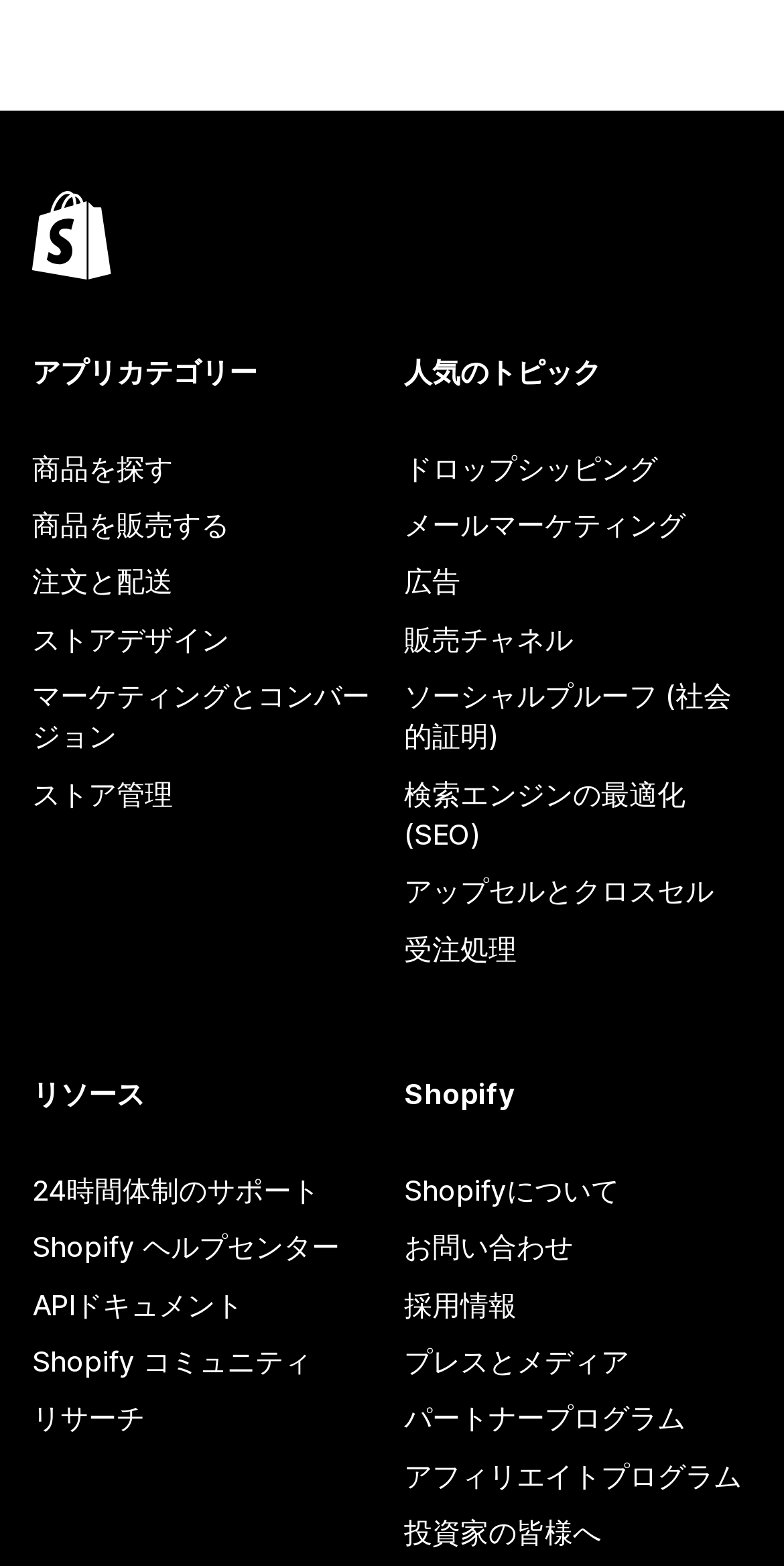What kind of support is available on the webpage?
Answer the question with a detailed and thorough explanation.

The link '24時間体制のサポート' suggests that the webpage offers 24-hour support to its users, which implies that users can get assistance at any time.